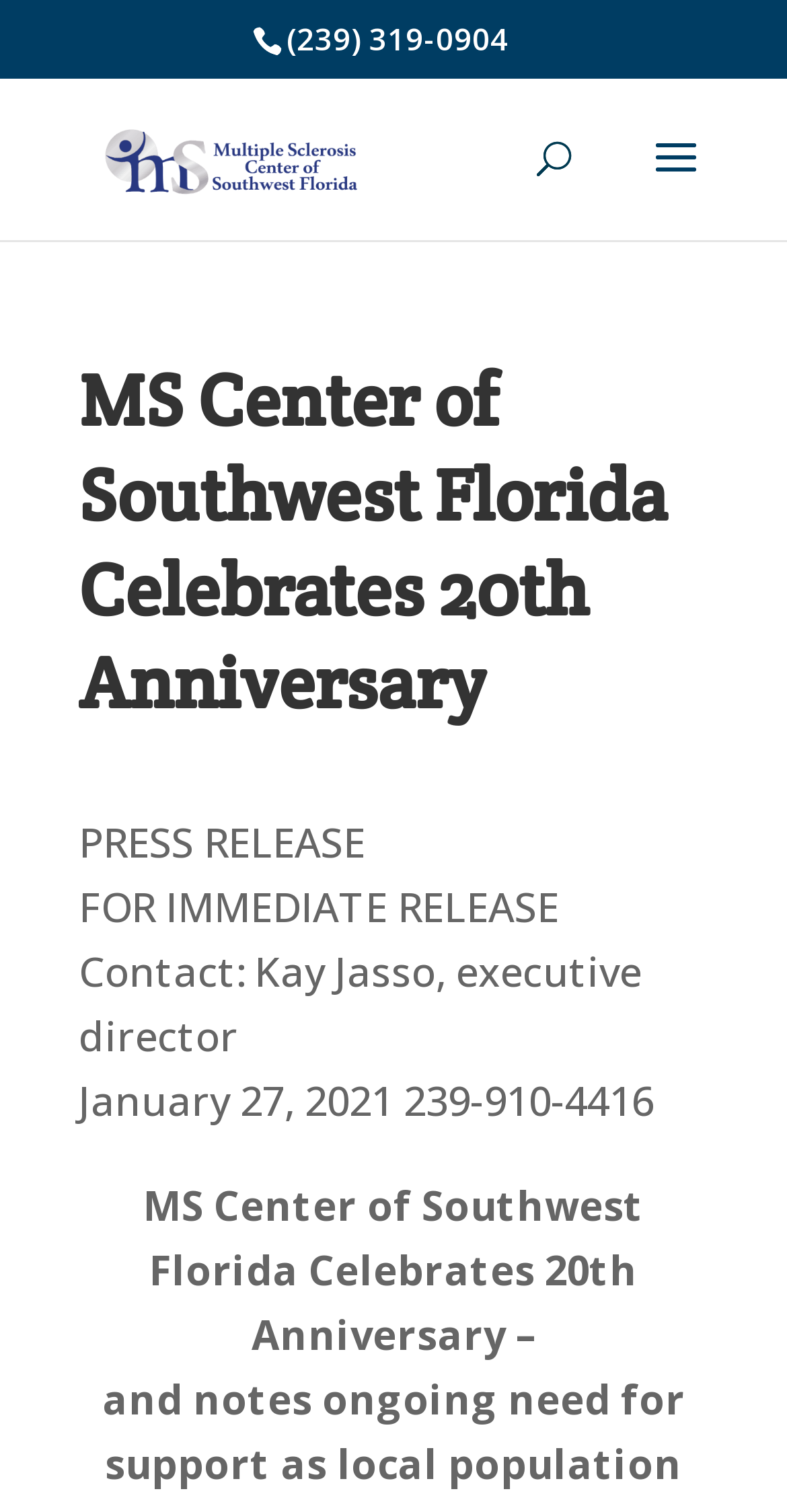Please answer the following question using a single word or phrase: 
What is the phone number to contact?

(239) 910-4416